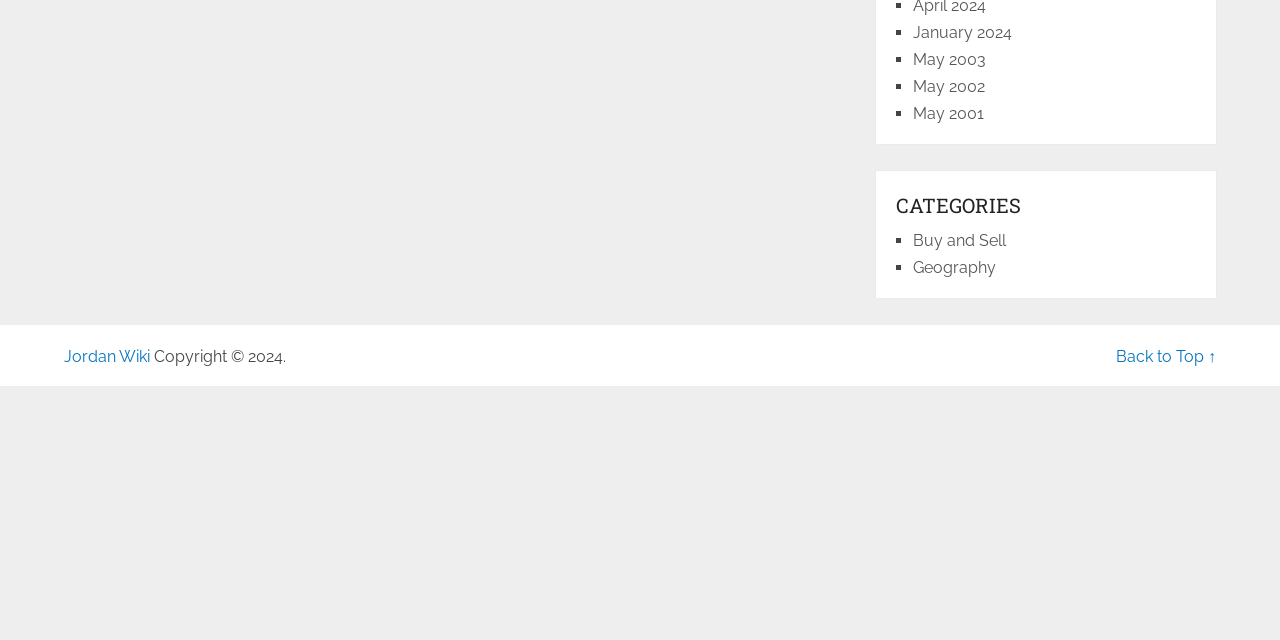Predict the bounding box of the UI element based on this description: "Buy and Sell".

[0.713, 0.361, 0.786, 0.391]